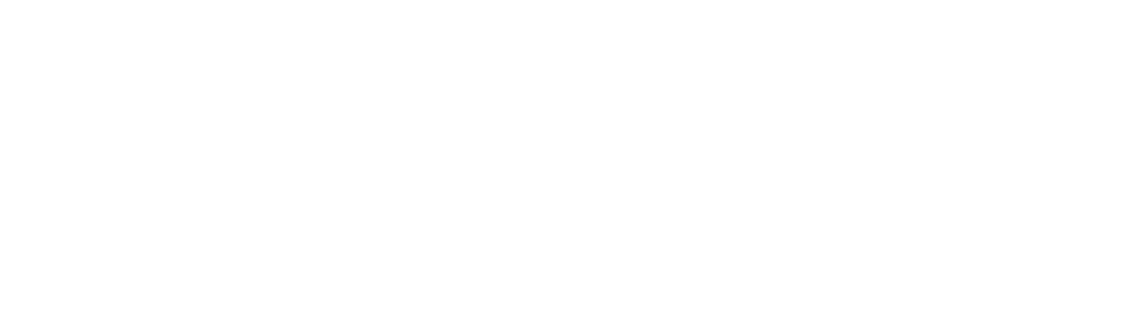What is the emphasis of Dorchesters' website?
Please provide a comprehensive answer based on the contents of the image.

The caption highlights that Dorchesters' website aims to provide an engaging experience for visitors interested in rare coins, with a strong emphasis on authenticity and craftsmanship in their offerings, ensuring that their reproductions are of high quality.